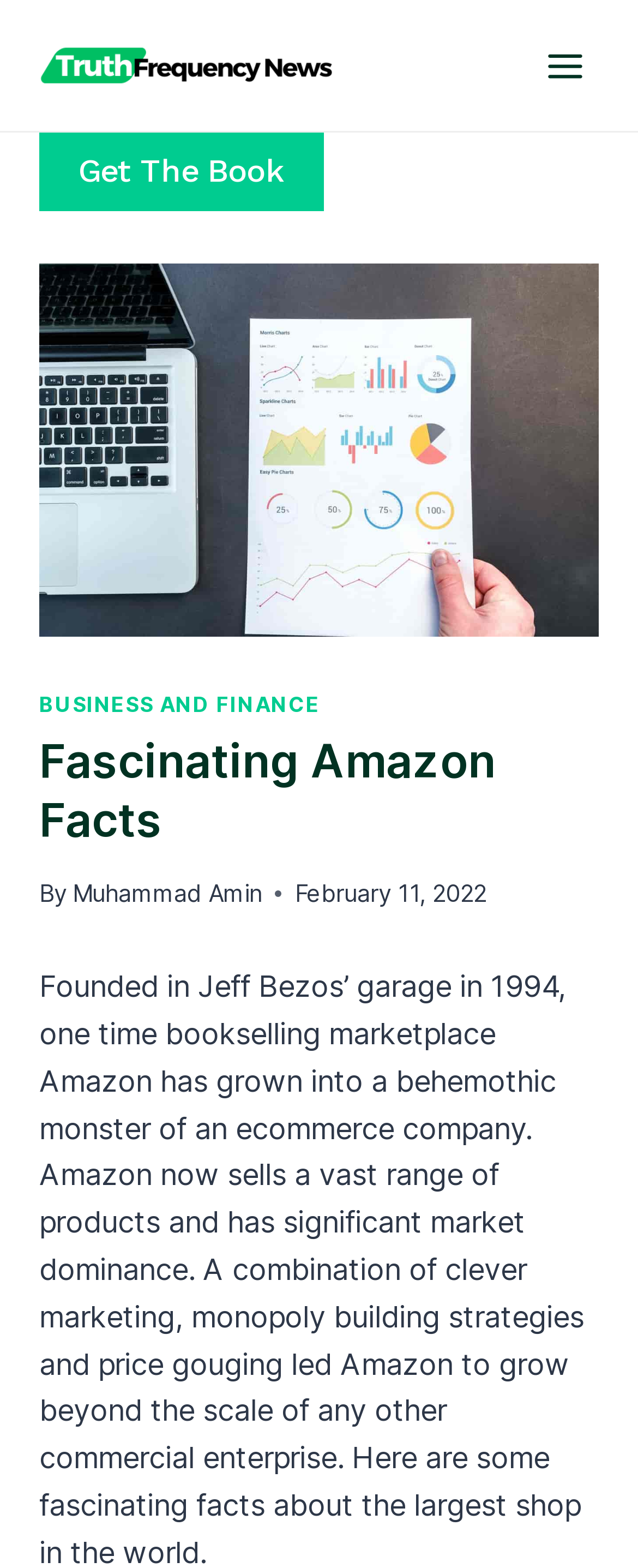Given the element description: "Get the Book", predict the bounding box coordinates of the UI element it refers to, using four float numbers between 0 and 1, i.e., [left, top, right, bottom].

[0.062, 0.085, 0.506, 0.134]